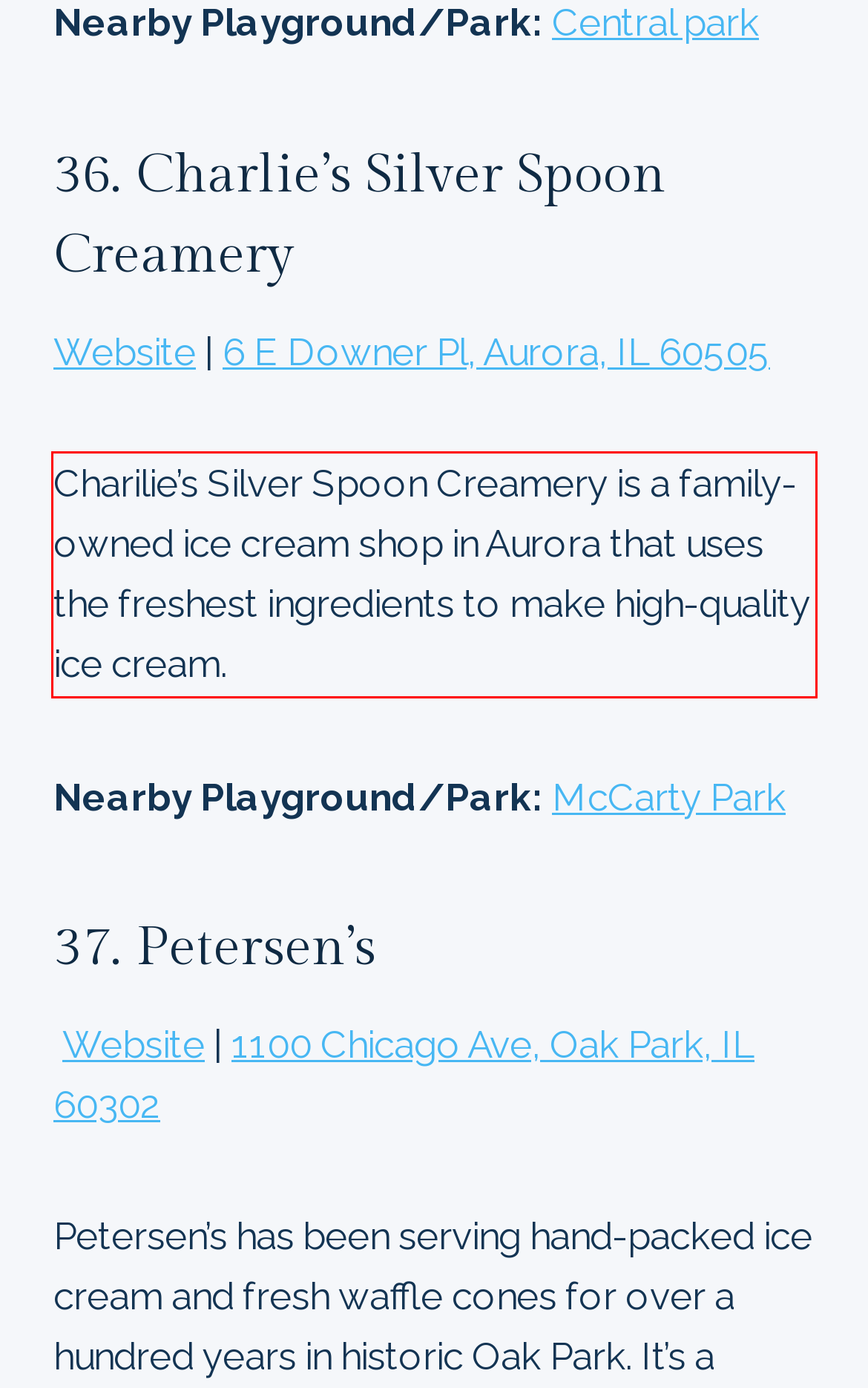Please use OCR to extract the text content from the red bounding box in the provided webpage screenshot.

Charilie’s Silver Spoon Creamery is a family-owned ice cream shop in Aurora that uses the freshest ingredients to make high-quality ice cream.